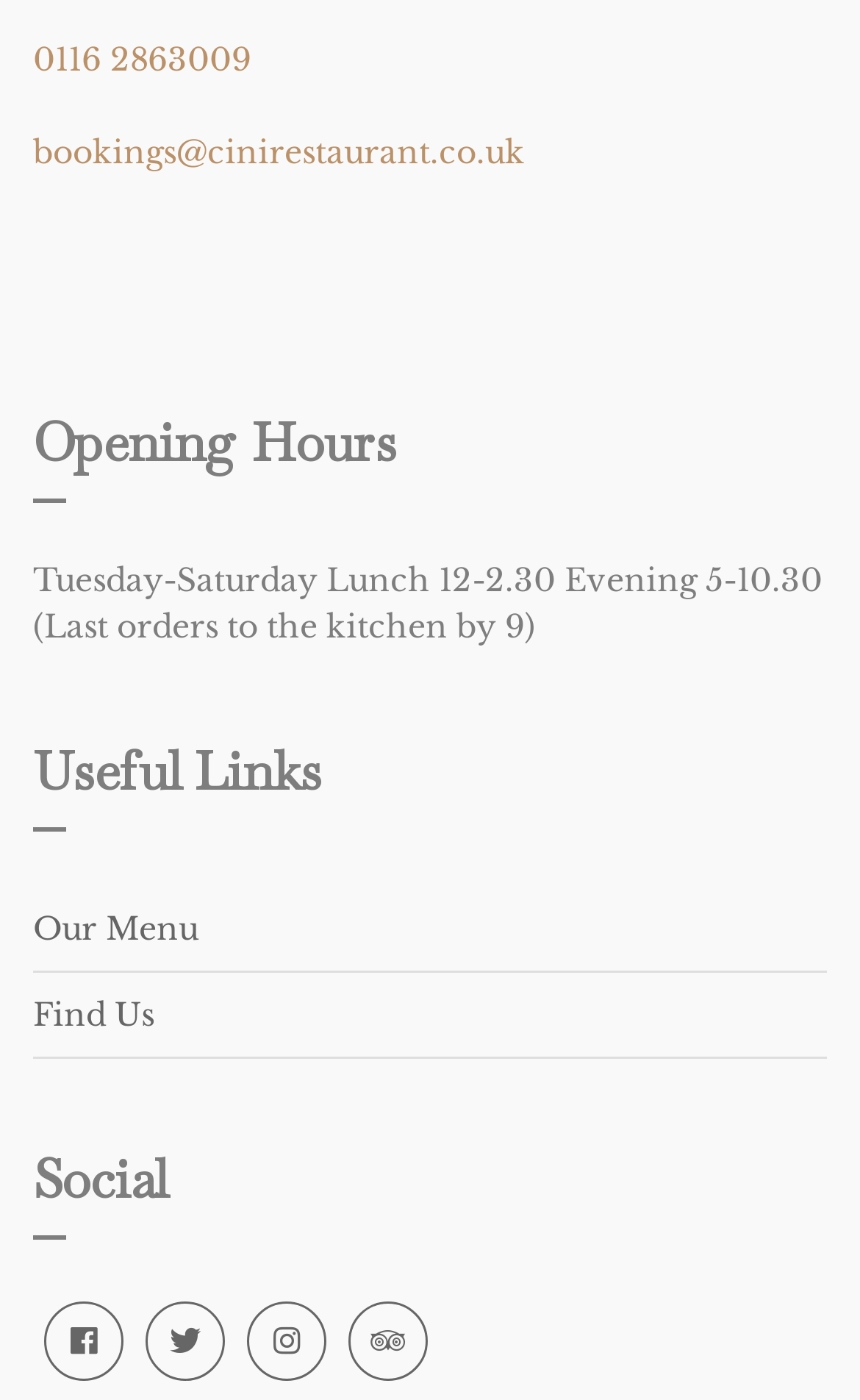What is the name of the first useful link? Look at the image and give a one-word or short phrase answer.

Our Menu